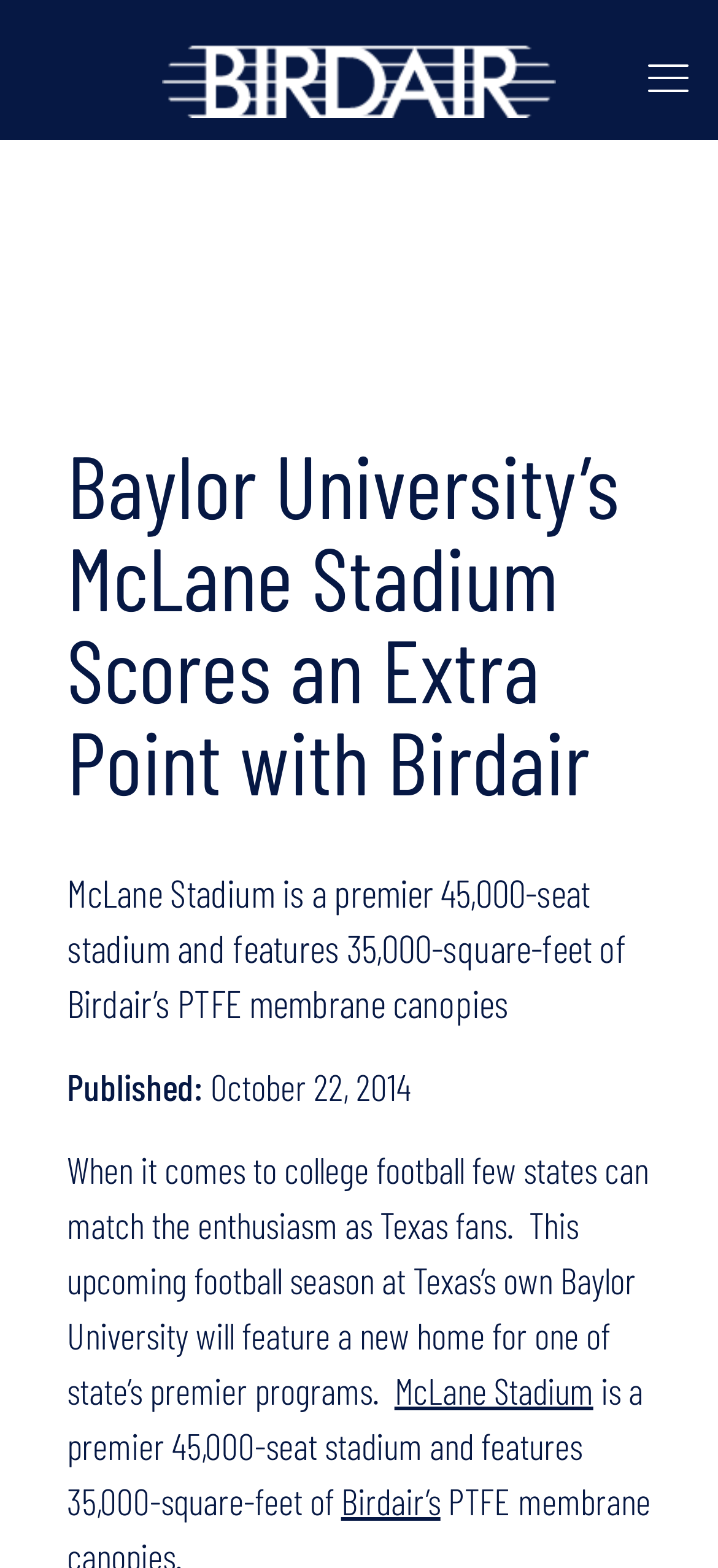Locate the bounding box coordinates of the UI element described by: "McLane Stadium". Provide the coordinates as four float numbers between 0 and 1, formatted as [left, top, right, bottom].

[0.549, 0.873, 0.826, 0.901]